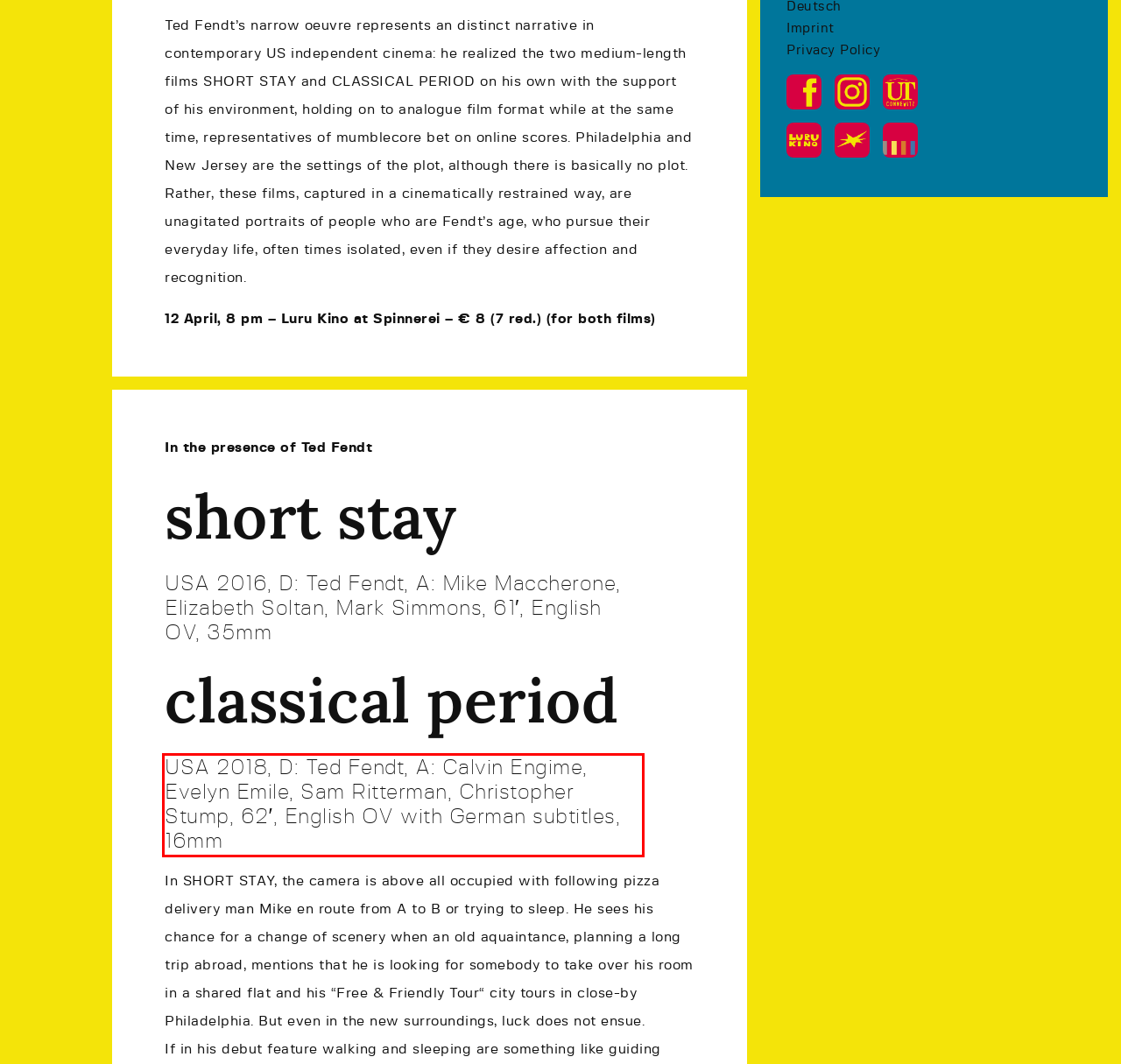Using OCR, extract the text content found within the red bounding box in the given webpage screenshot.

USA 2018, D: Ted Fendt, A: Calvin Engime, Evelyn Emile, Sam Ritterman, Christopher Stump, 62′, English OV with German subtitles, 16mm